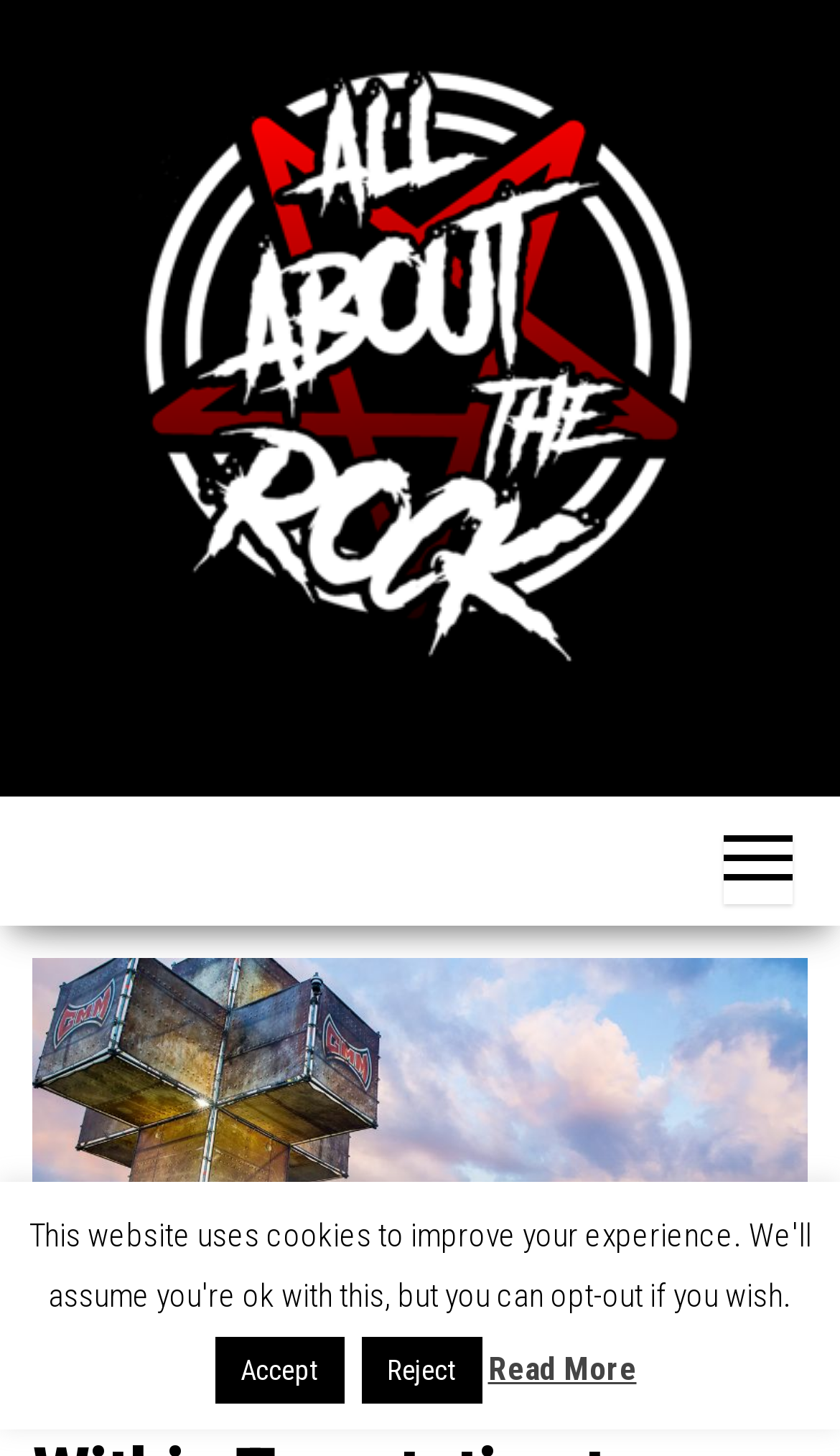What is the name of the website?
Based on the image, answer the question with as much detail as possible.

I determined the name of the website by looking at the link element with the text 'All About The Rock' at the top of the webpage, which is likely to be the website's title or logo.